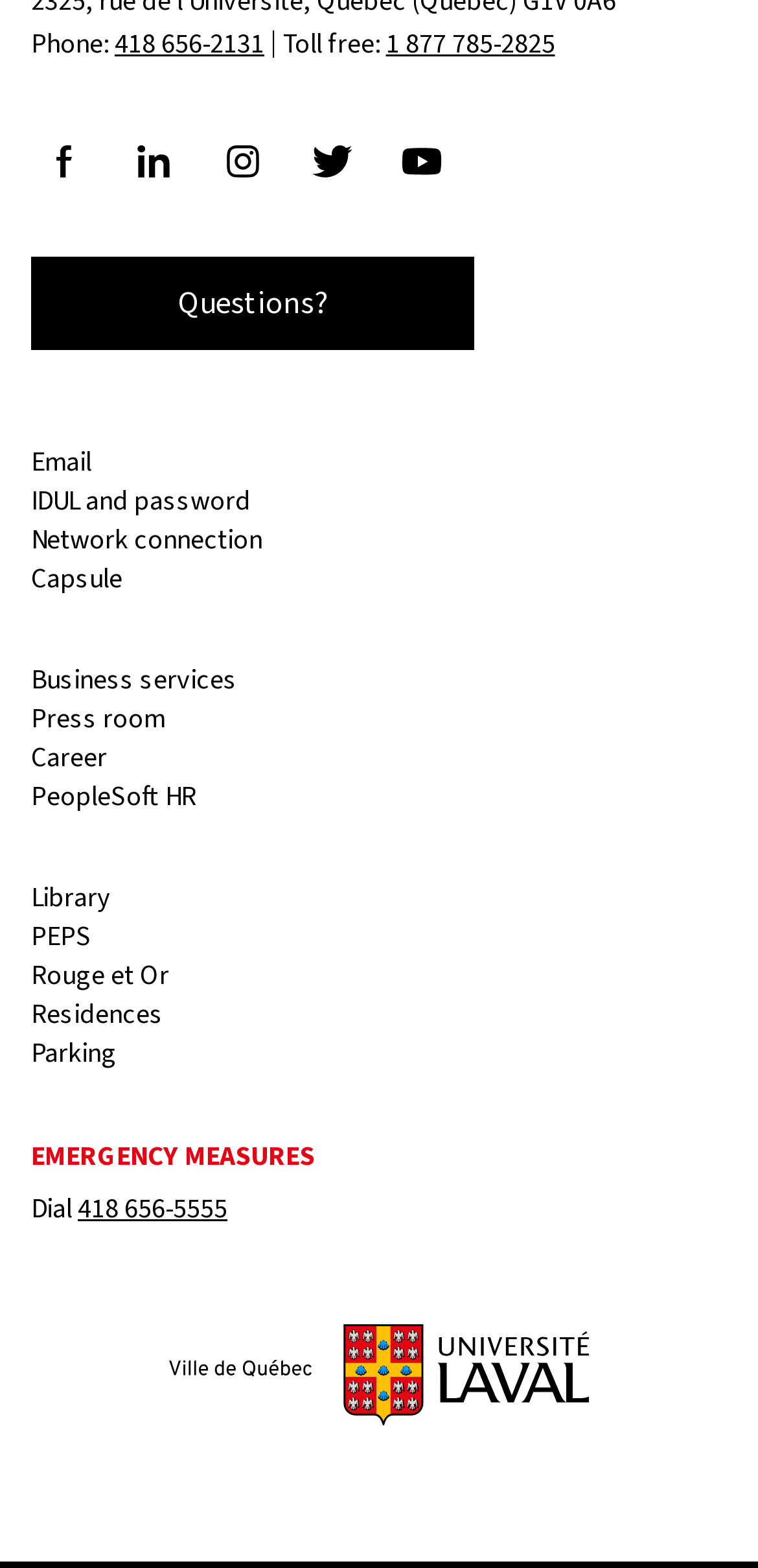Using details from the image, please answer the following question comprehensively:
What is the navigation menu labeled as?

I found the navigation menu label by looking at the section with the links to different pages, which is labeled as 'Quick'.